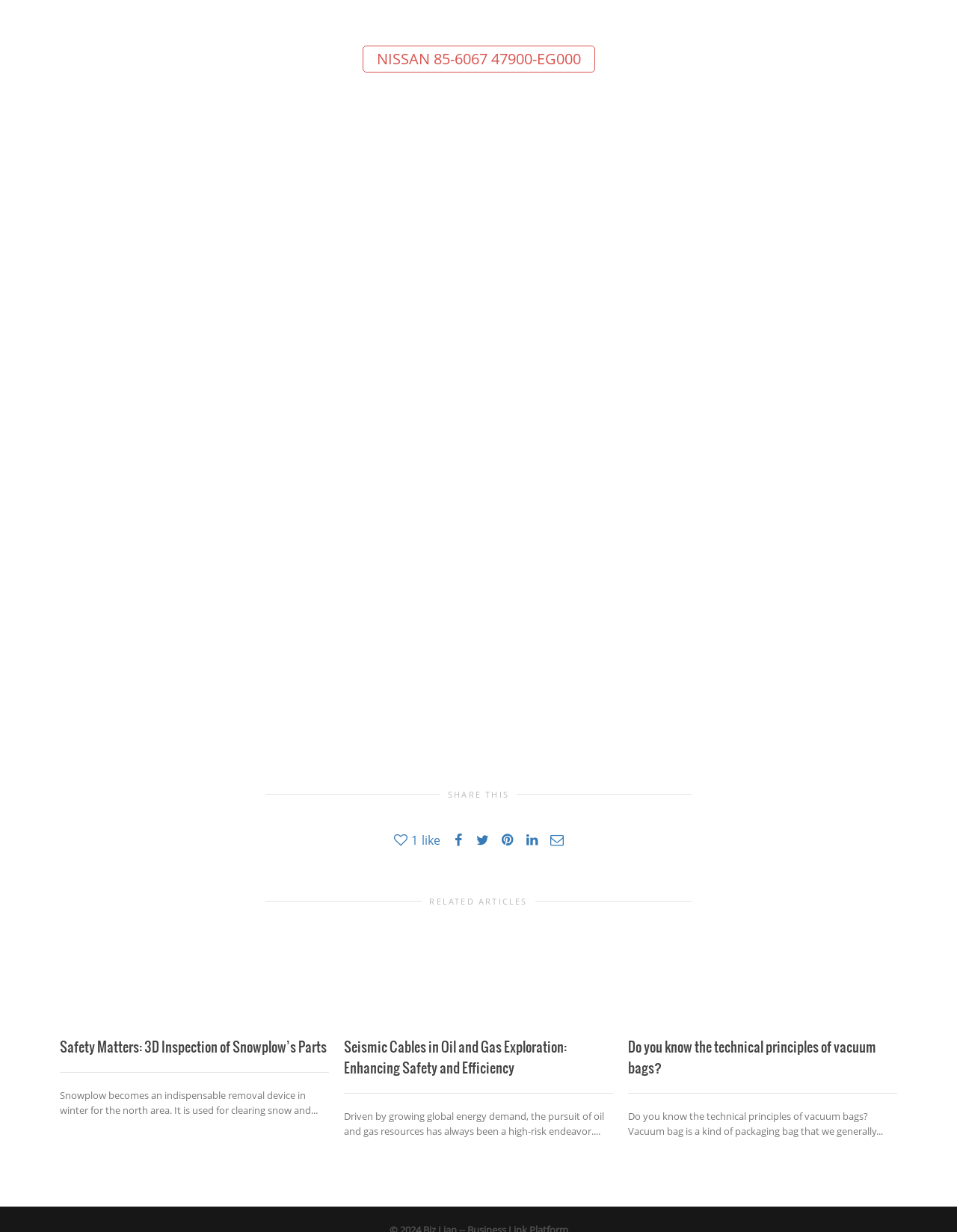Determine the bounding box for the described UI element: "NISSAN 85-6067 47900-EG000".

[0.379, 0.037, 0.621, 0.059]